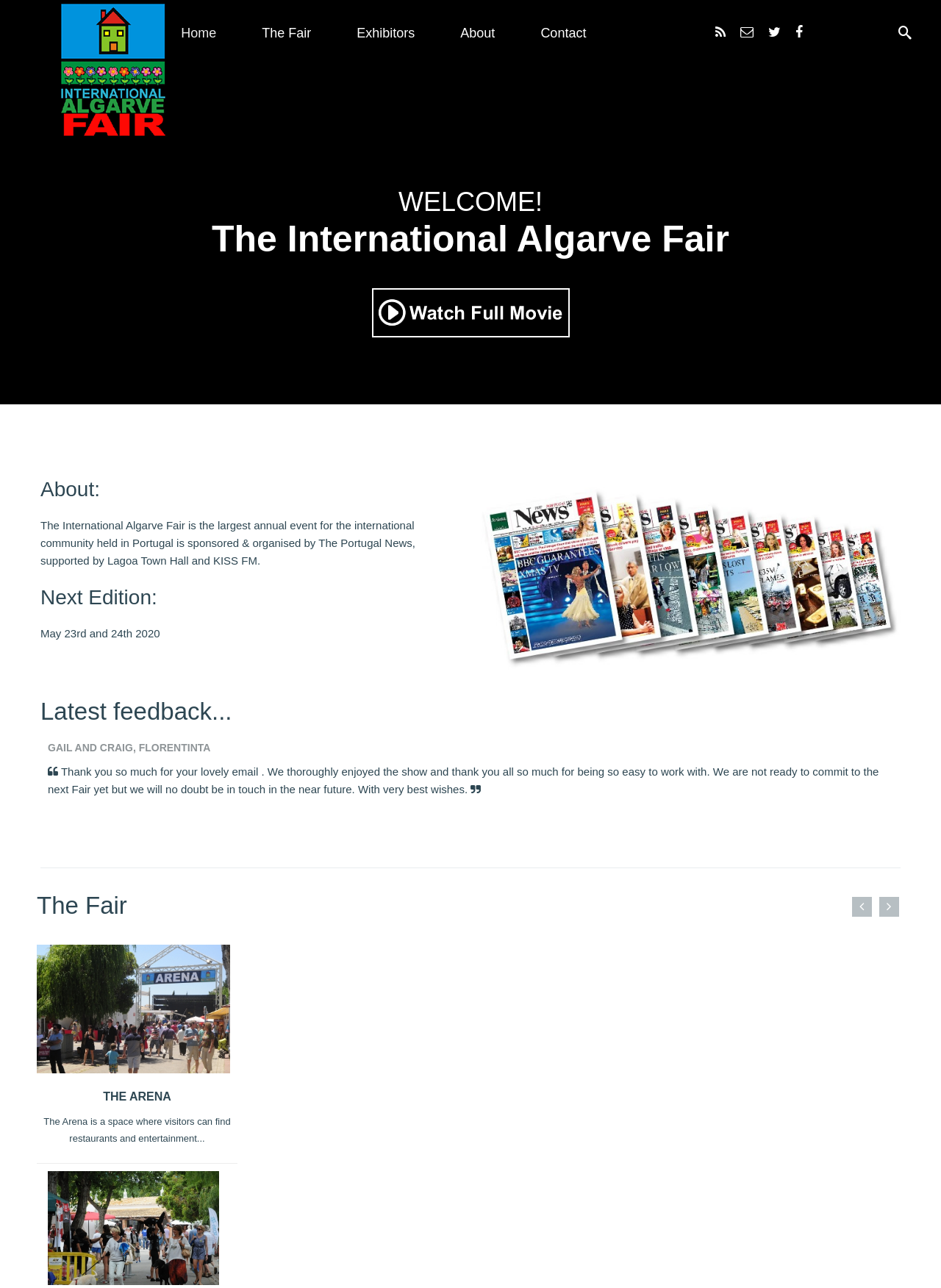Using the details in the image, give a detailed response to the question below:
What is the name of the radio station supporting the event?

I found the answer by looking at the StaticText element with the text 'The International Algarve Fair is the largest annual event for the international community held in Portugal is sponsored & organised by The Portugal News, supported by Lagoa Town Hall and KISS FM.' which mentions the radio station supporting the event.